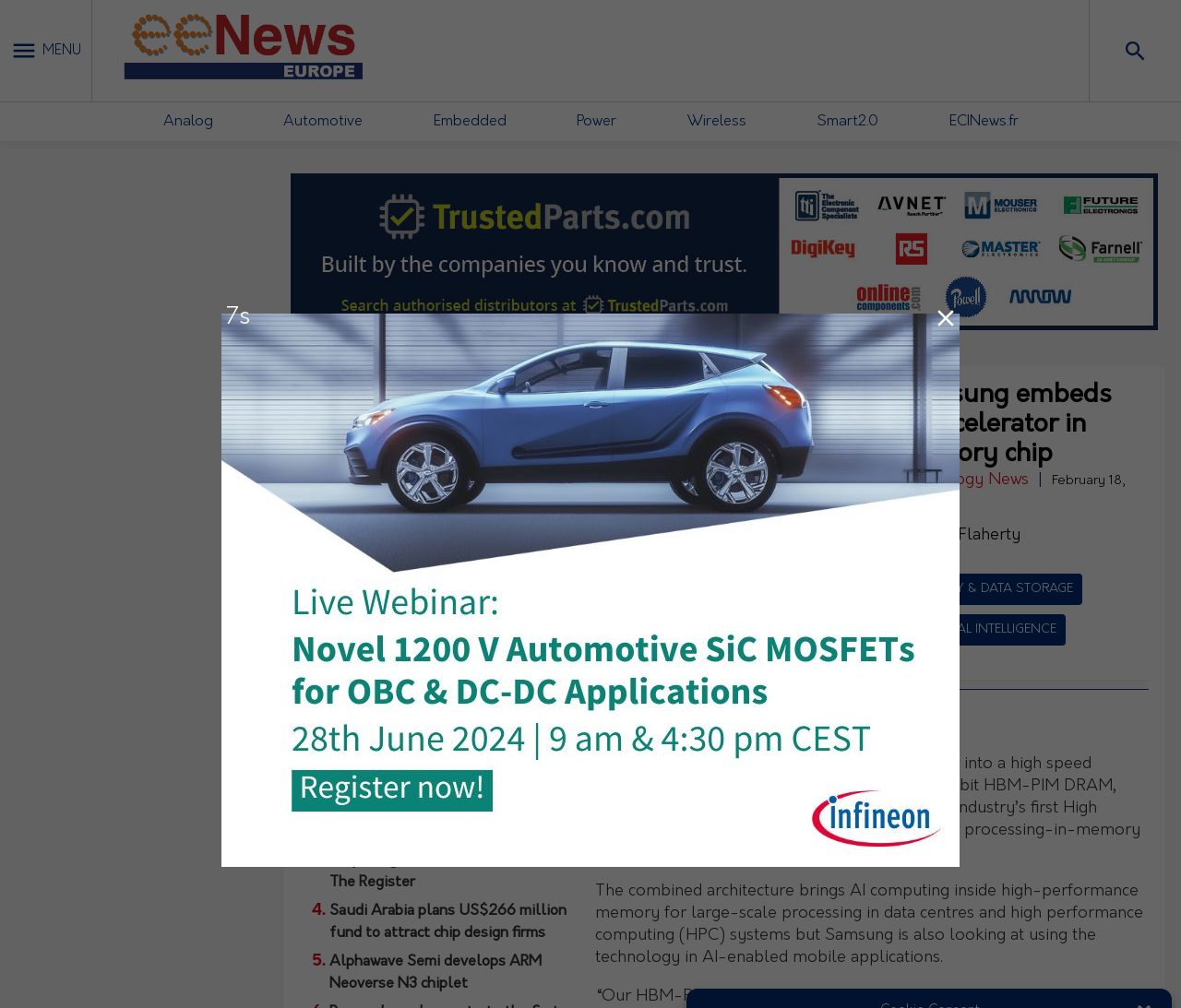Please identify the bounding box coordinates for the region that you need to click to follow this instruction: "Browse the 'MEMORY & DATA STORAGE' category".

[0.762, 0.569, 0.916, 0.601]